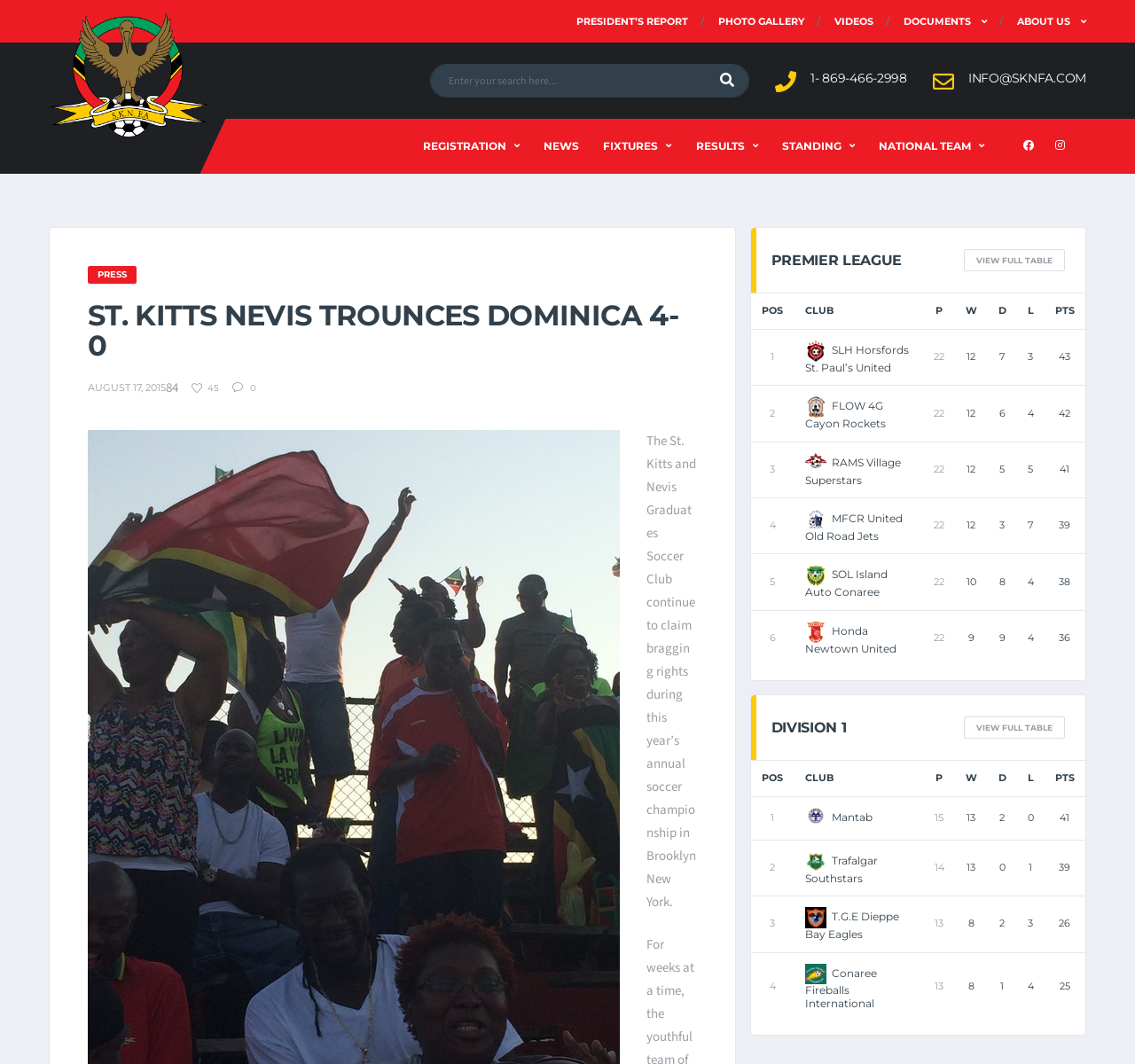What is the position of SLH Horsfords St. Paul’s United in the Premier League table?
Could you please answer the question thoroughly and with as much detail as possible?

The position of SLH Horsfords St. Paul’s United can be found in the Premier League table, which is located in the middle of the webpage. The team is listed in the first row of the table, indicating that it is in the first position.